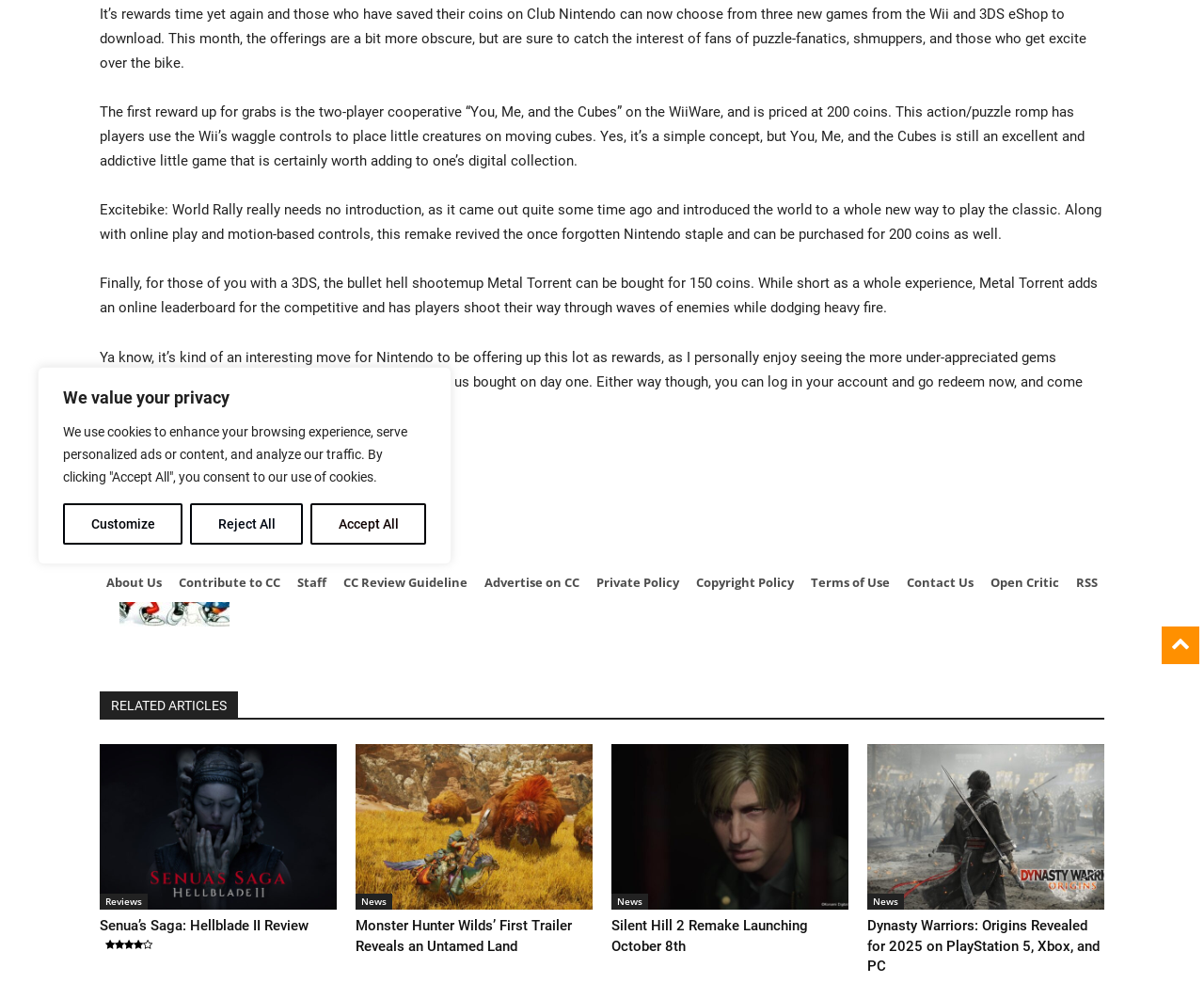Refer to the element description Advertise on CC and identify the corresponding bounding box in the screenshot. Format the coordinates as (top-left x, top-left y, bottom-right x, bottom-right y) with values in the range of 0 to 1.

[0.395, 0.564, 0.488, 0.603]